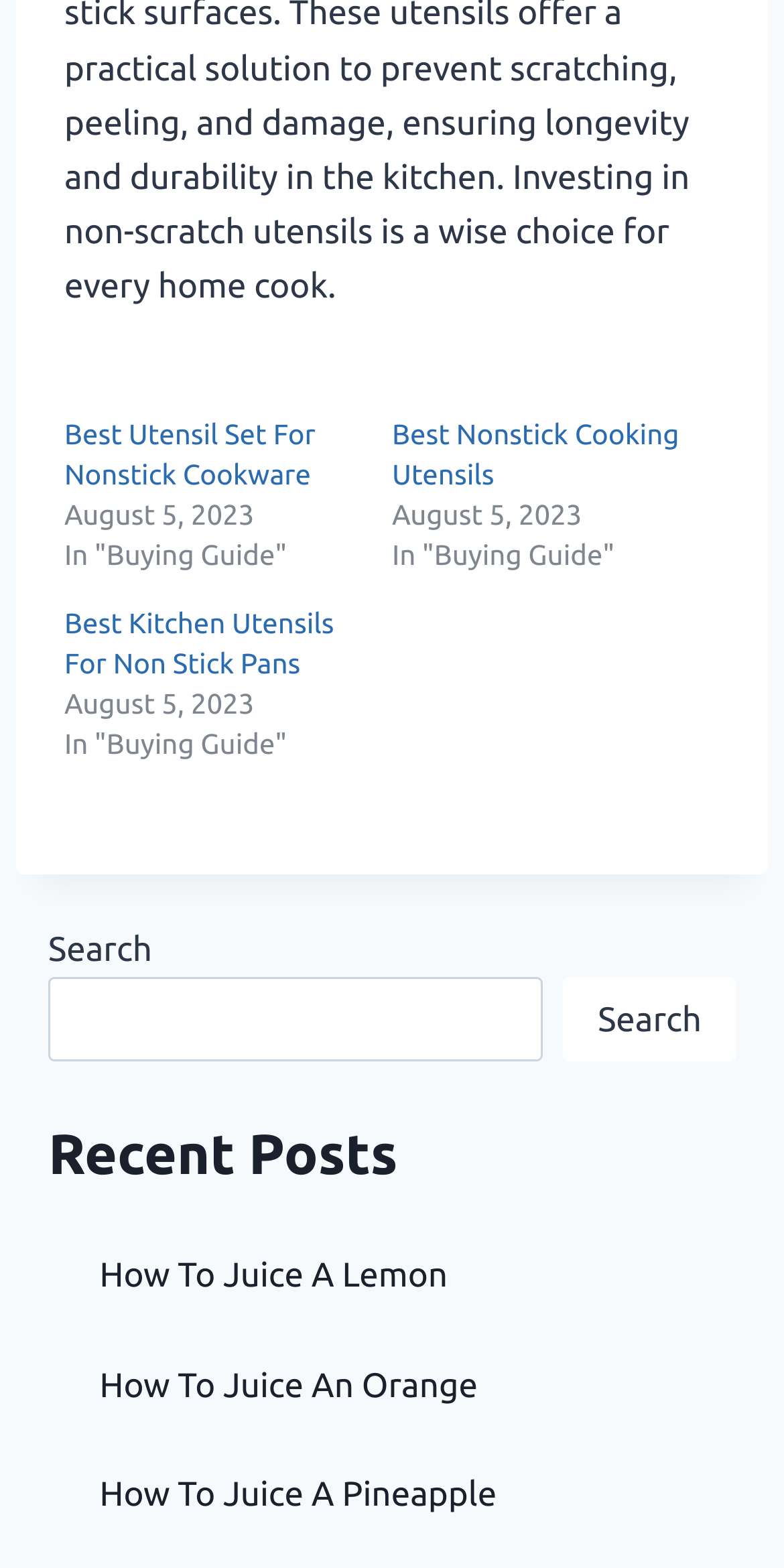What is the purpose of the search box?
Based on the image, provide your answer in one word or phrase.

To search the website